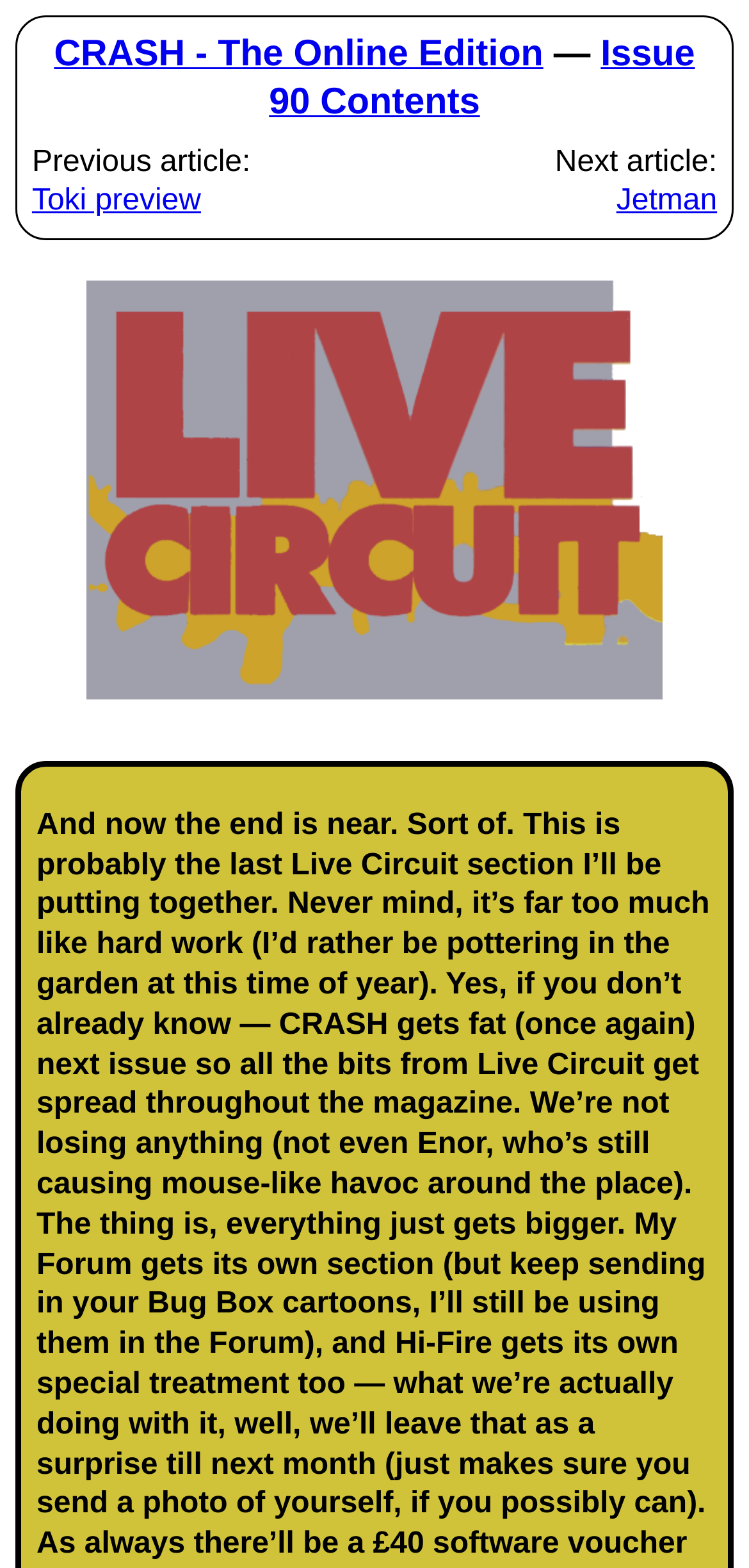Calculate the bounding box coordinates for the UI element based on the following description: "CRASH - The Online Edition". Ensure the coordinates are four float numbers between 0 and 1, i.e., [left, top, right, bottom].

[0.072, 0.022, 0.725, 0.048]